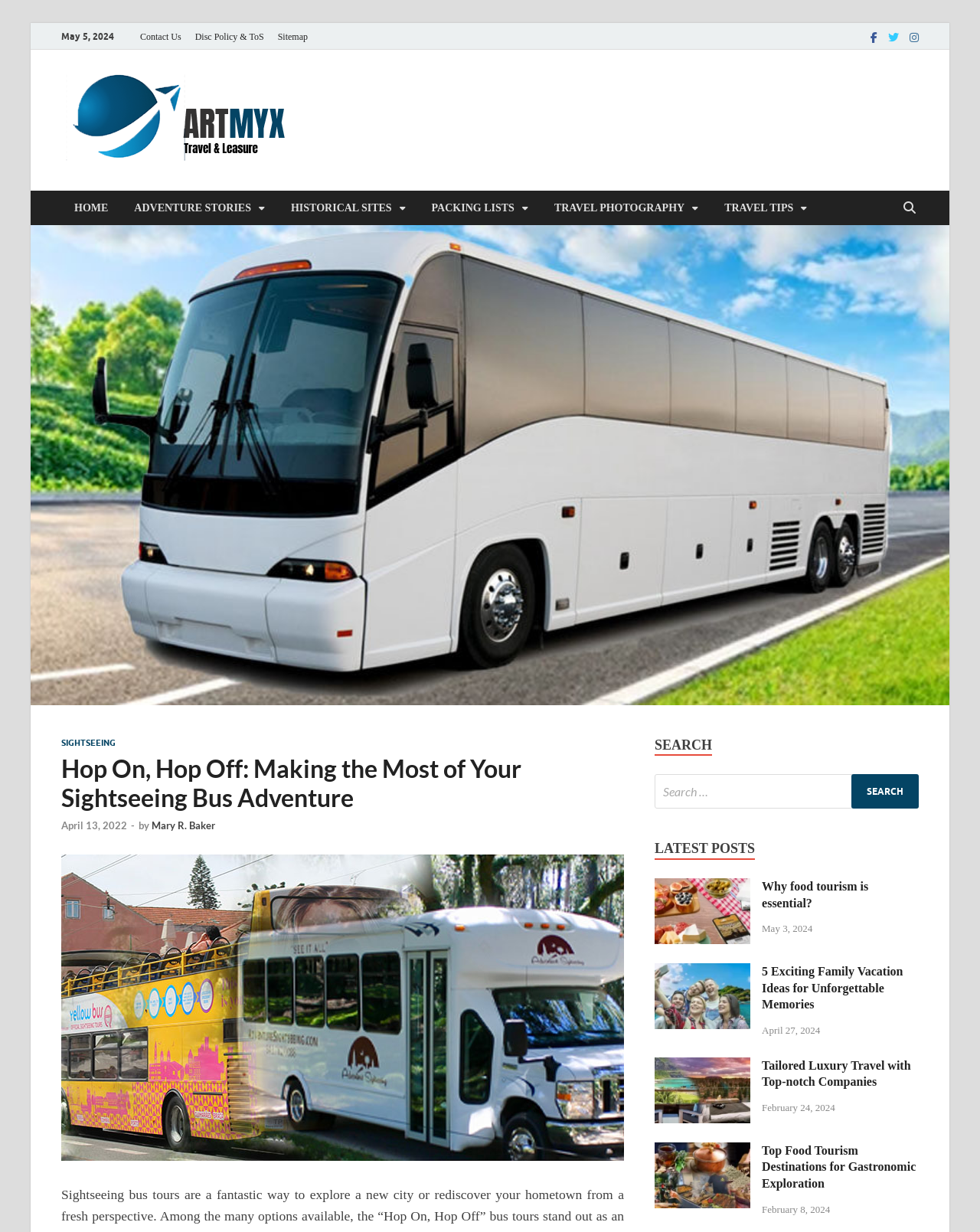What is the purpose of the search bar on the webpage?
Using the image provided, answer with just one word or phrase.

To search for posts